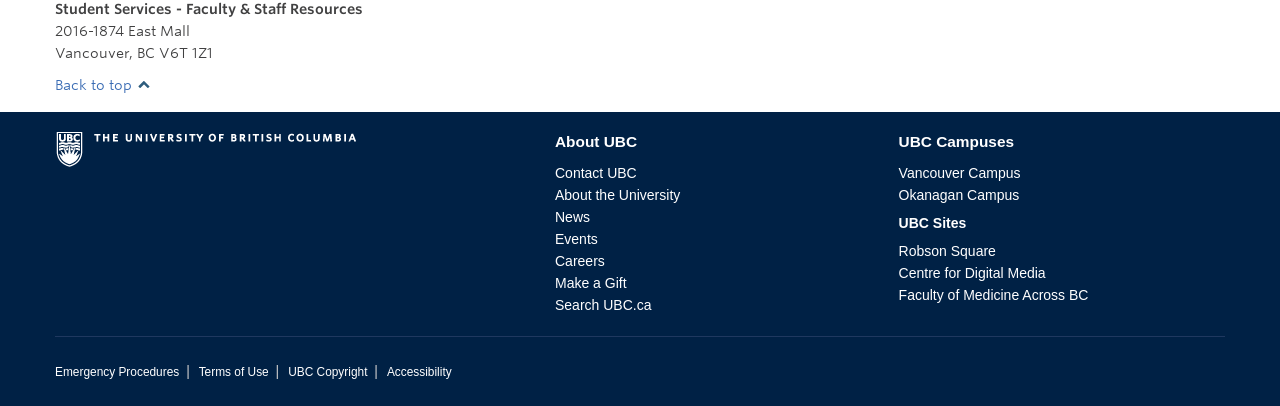Pinpoint the bounding box coordinates of the element that must be clicked to accomplish the following instruction: "Check Emergency Procedures". The coordinates should be in the format of four float numbers between 0 and 1, i.e., [left, top, right, bottom].

[0.043, 0.899, 0.14, 0.933]